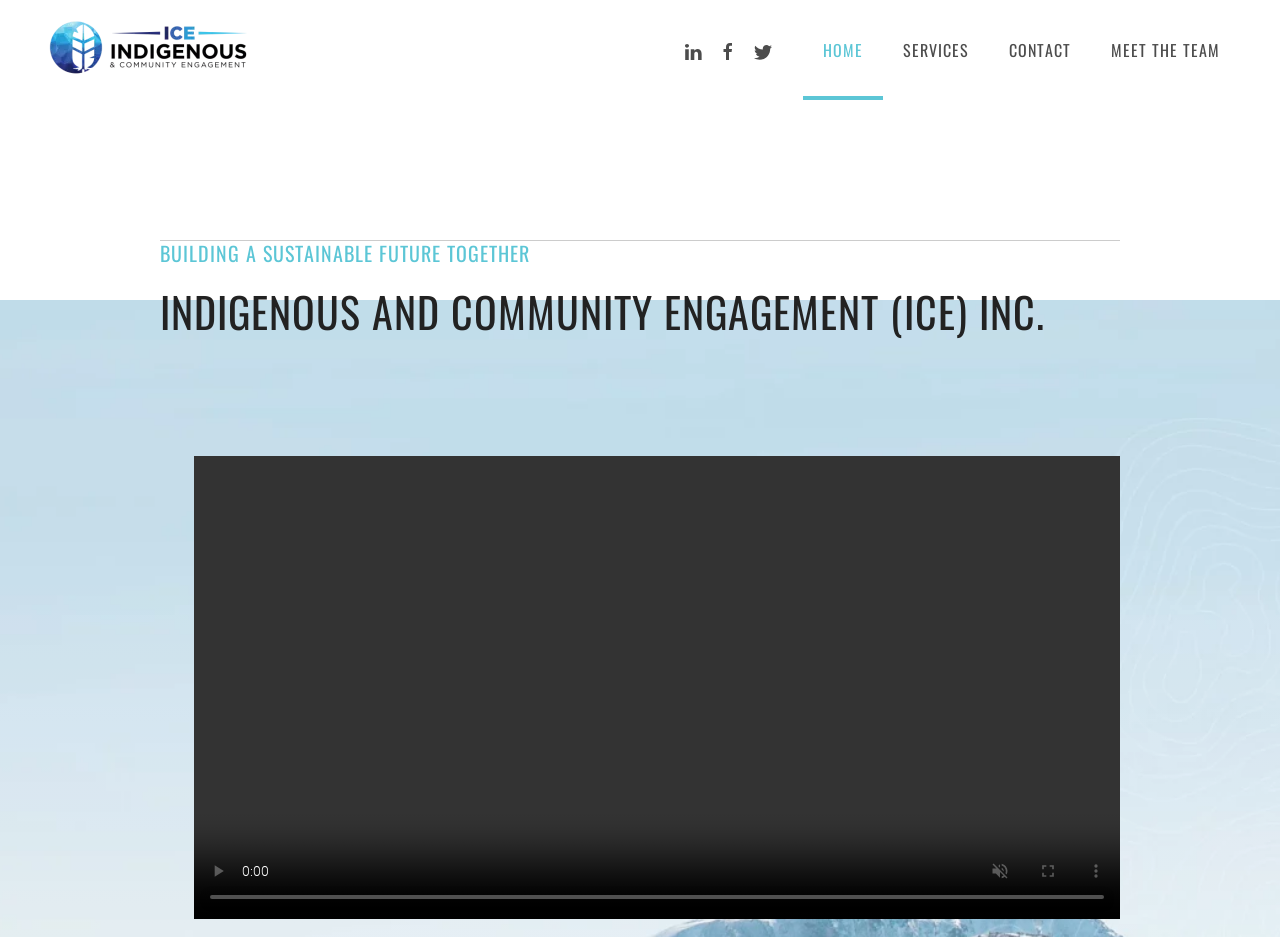Are there any video controls on the webpage?
Relying on the image, give a concise answer in one word or a brief phrase.

Yes